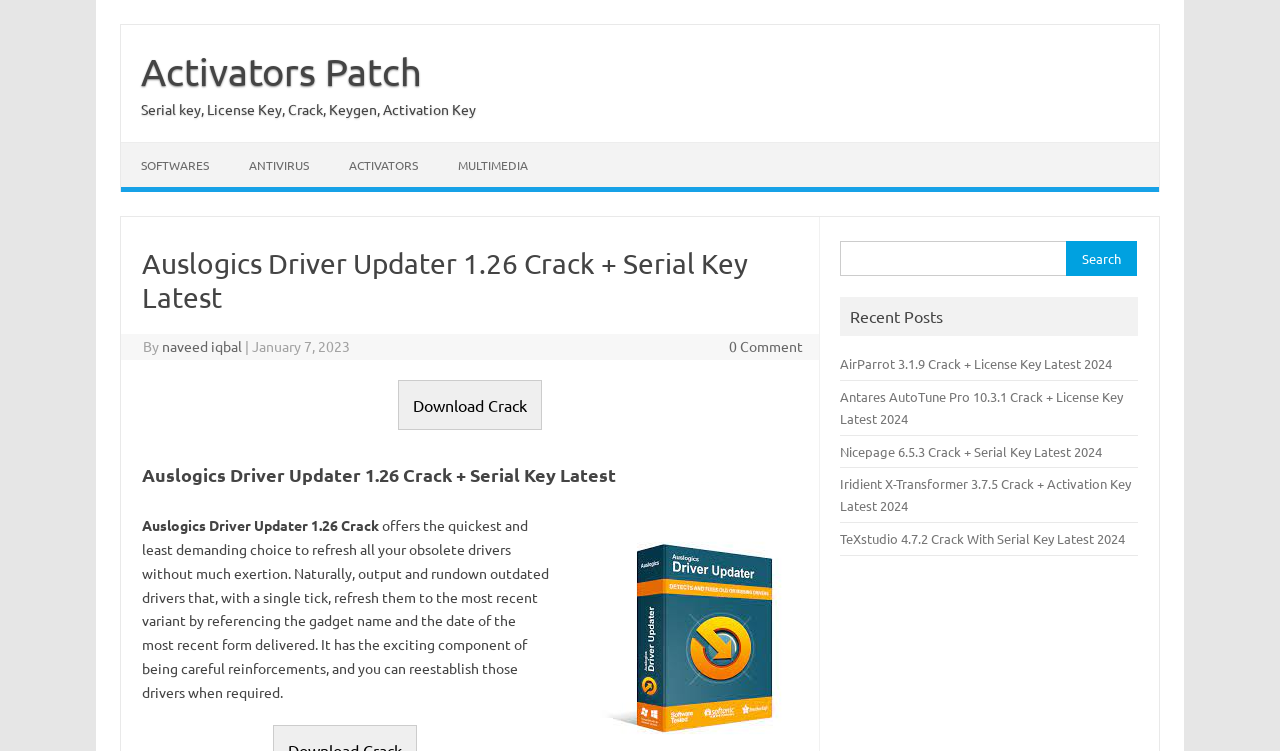Produce an elaborate caption capturing the essence of the webpage.

The webpage is about Auslogics Driver Updater 1.26 Crack + Serial Key Latest. At the top, there is a link to "Skip to content" and another link to "Activators Patch". Below these links, there is a static text "Serial key, License Key, Crack, Keygen, Activation Key". 

To the right of these elements, there are four links: "SOFTWARES", "ANTIVIRUS", "ACTIVATORS", and "MULTIMEDIA". The "MULTIMEDIA" link is followed by a header section that contains the title "Auslogics Driver Updater 1.26 Crack + Serial Key Latest" and some metadata, including the author "naveed iqbal" and the date "January 7, 2023". 

Below the header section, there is a link to "Download Crack" and a button with the same text. The main content of the webpage is a paragraph of text that describes the features of Auslogics Driver Updater, including its ability to update outdated drivers with a single click and its backup and restore functionality.

On the right side of the webpage, there is a search box with a label "Search for:" and a button to submit the search query. Below the search box, there is a section titled "Recent Posts" that lists five links to other articles, including "AirParrot 3.1.9 Crack + License Key Latest 2024", "Antares AutoTune Pro 10.3.1 Crack + License Key Latest 2024", and others.